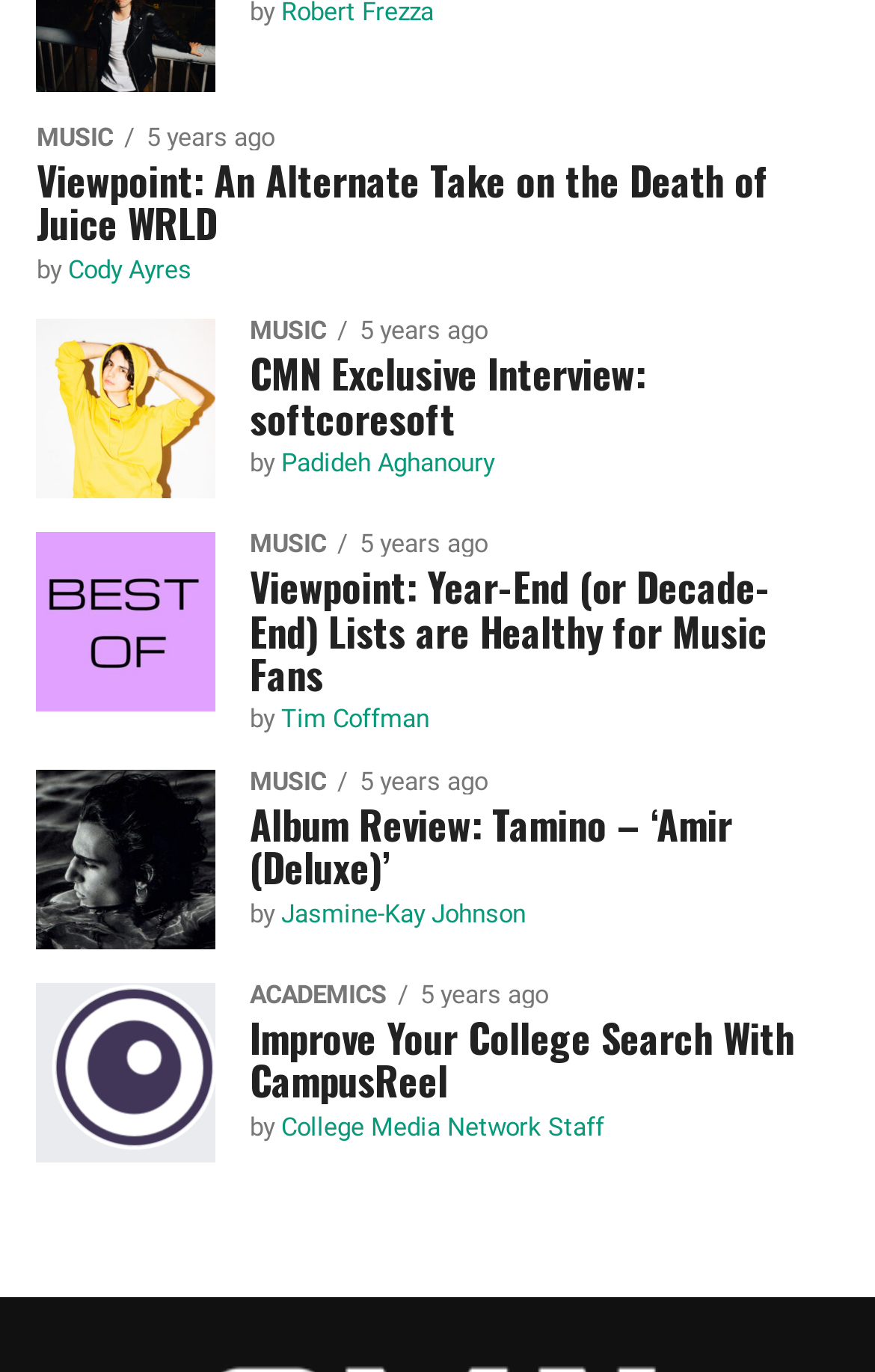Please identify the coordinates of the bounding box for the clickable region that will accomplish this instruction: "View the viewpoint on year-end lists for music fans".

[0.285, 0.413, 0.958, 0.508]